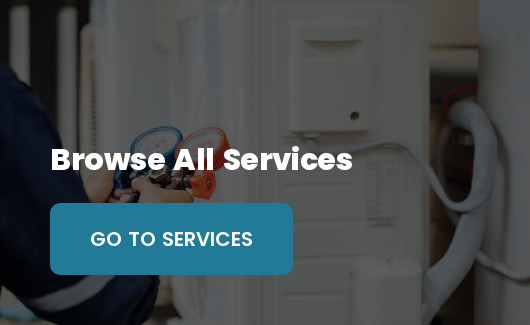Offer a detailed explanation of the image and its components.

The image features a technician engaged in servicing air conditioning equipment, showcasing tools including blue and red gauges. Prominently displayed on the screen are the phrases "Browse All Services" and a call-to-action button labeled "GO TO SERVICES." This visual emphasizes the importance of professional HVAC services and encourages users to explore comprehensive service options available for installation, maintenance, and repairs. The background subtly highlights the intricate details of HVAC systems, reinforcing the expertise required to manage such installations effectively.